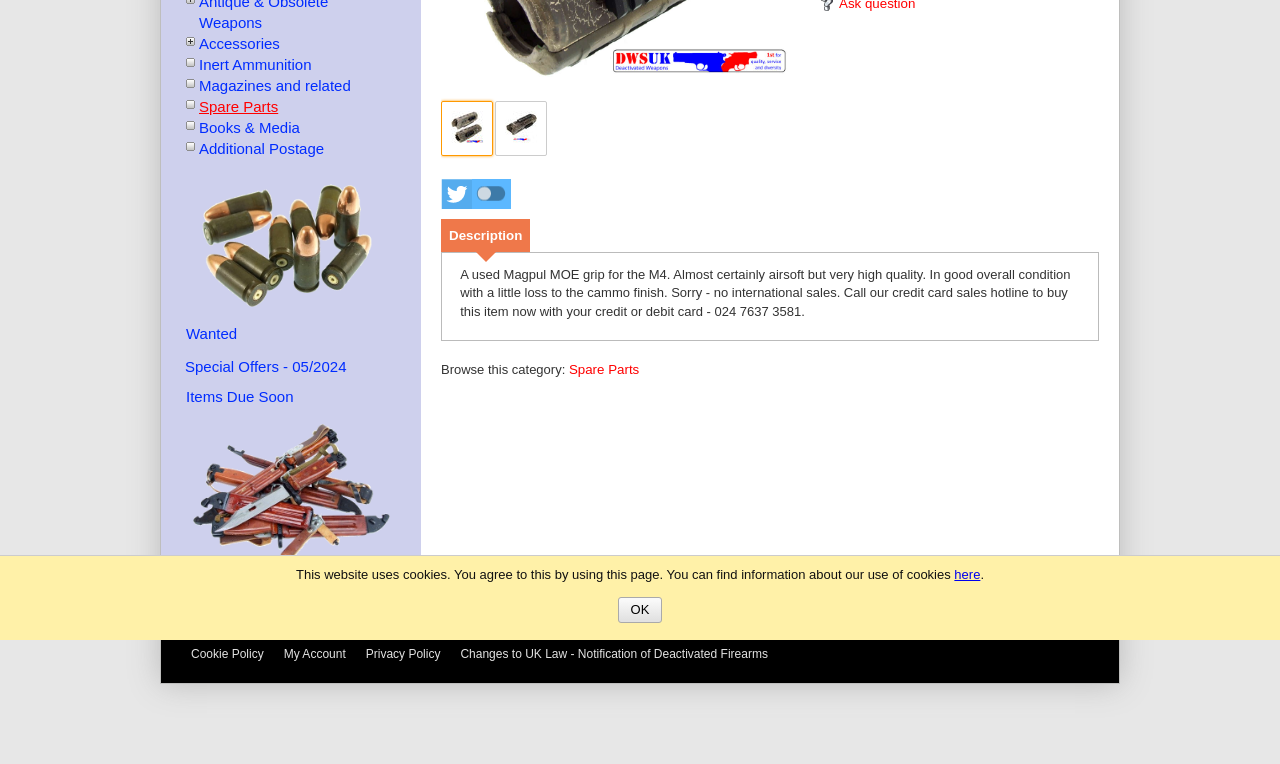Using the webpage screenshot, find the UI element described by Description. Provide the bounding box coordinates in the format (top-left x, top-left y, bottom-right x, bottom-right y), ensuring all values are floating point numbers between 0 and 1.

[0.345, 0.287, 0.414, 0.33]